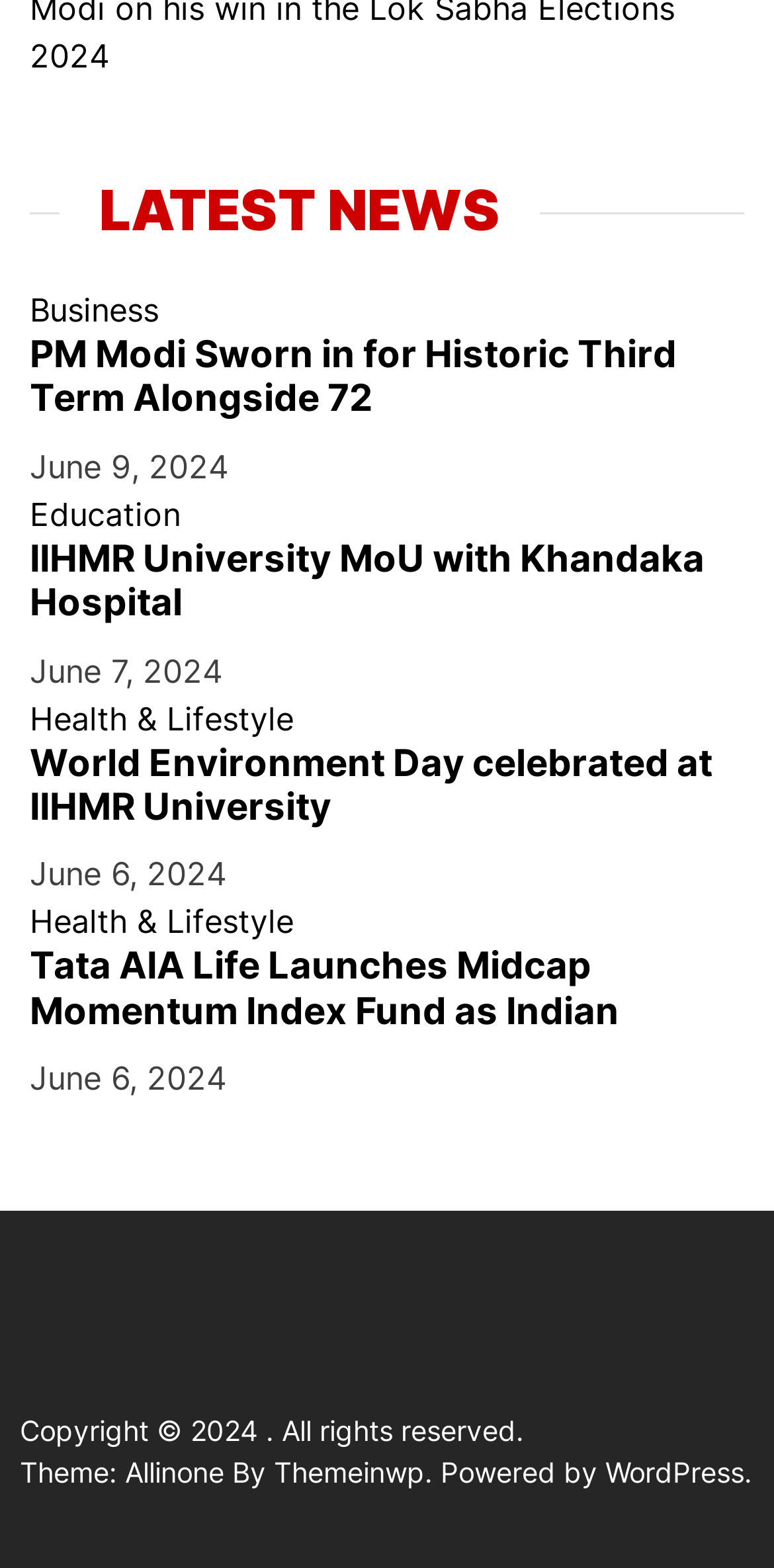Provide a short answer using a single word or phrase for the following question: 
What is the platform that powers this website?

WordPress